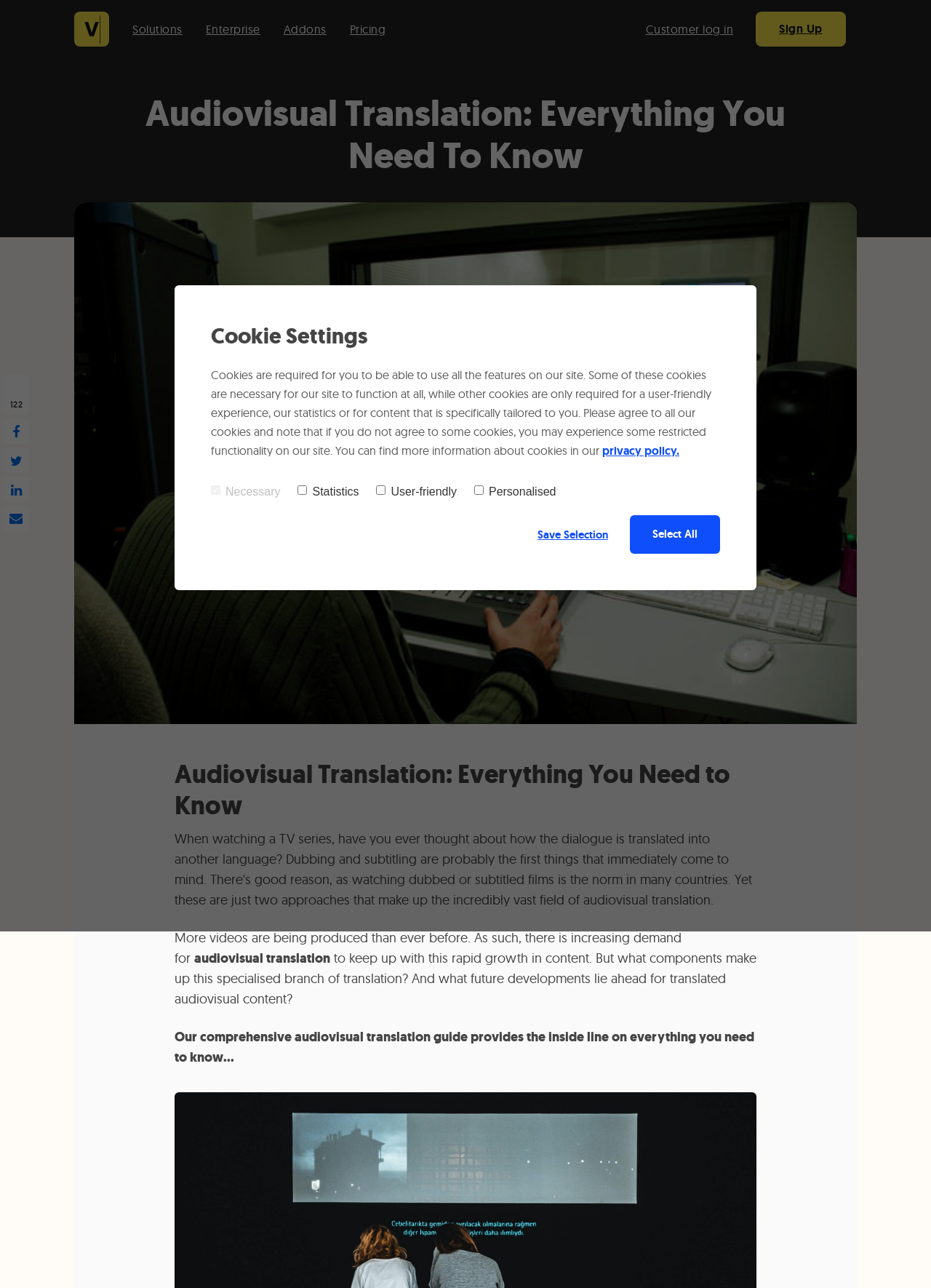Find the bounding box coordinates of the element you need to click on to perform this action: 'Watch more videos'. The coordinates should be represented by four float values between 0 and 1, in the format [left, top, right, bottom].

[0.052, 0.104, 0.136, 0.129]